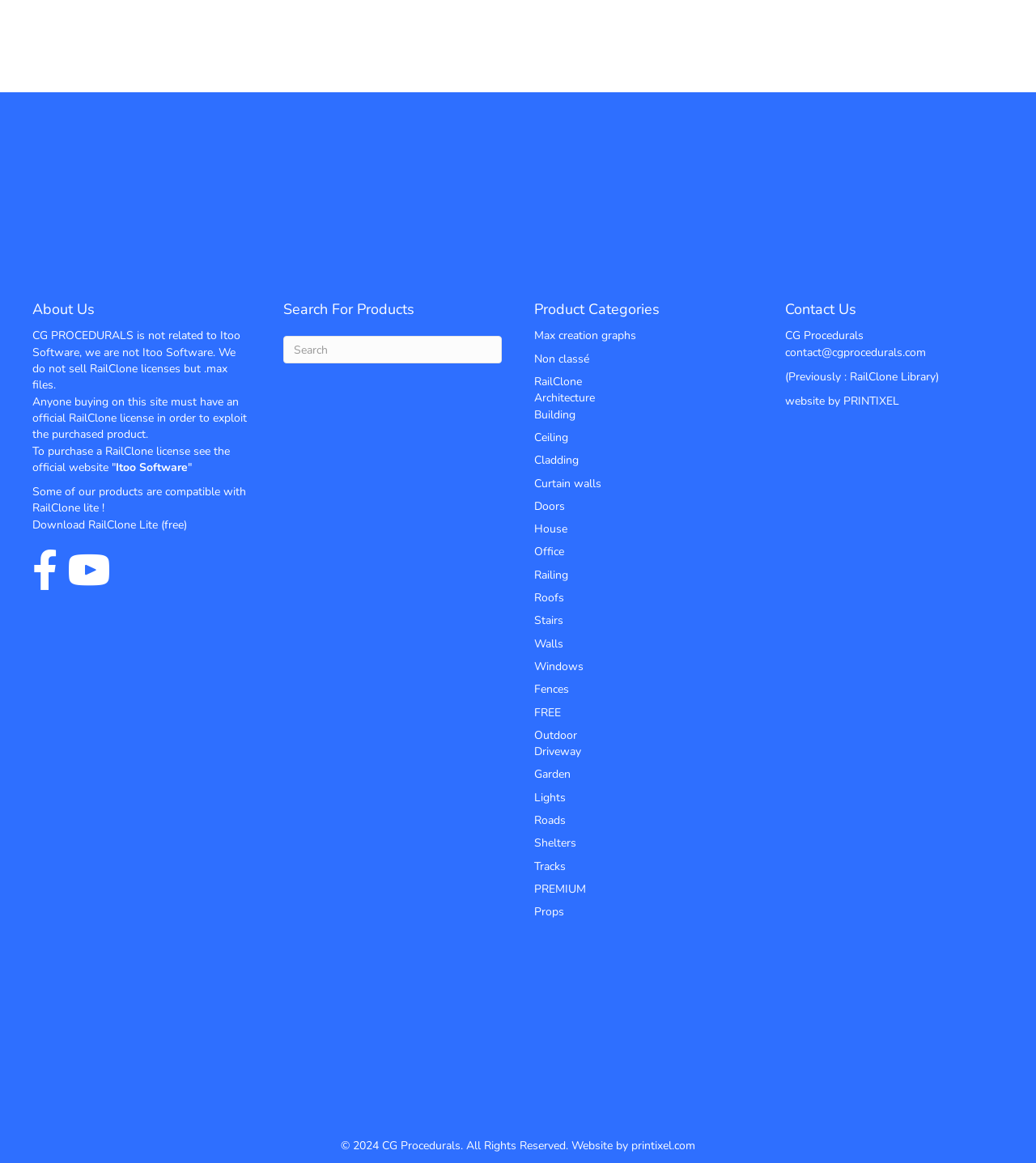Please analyze the image and give a detailed answer to the question:
What is the email address provided for contact?

The email address 'contact@cgprocedurals.com' is provided in the 'Contact Us' section, which is located at the bottom of the webpage.